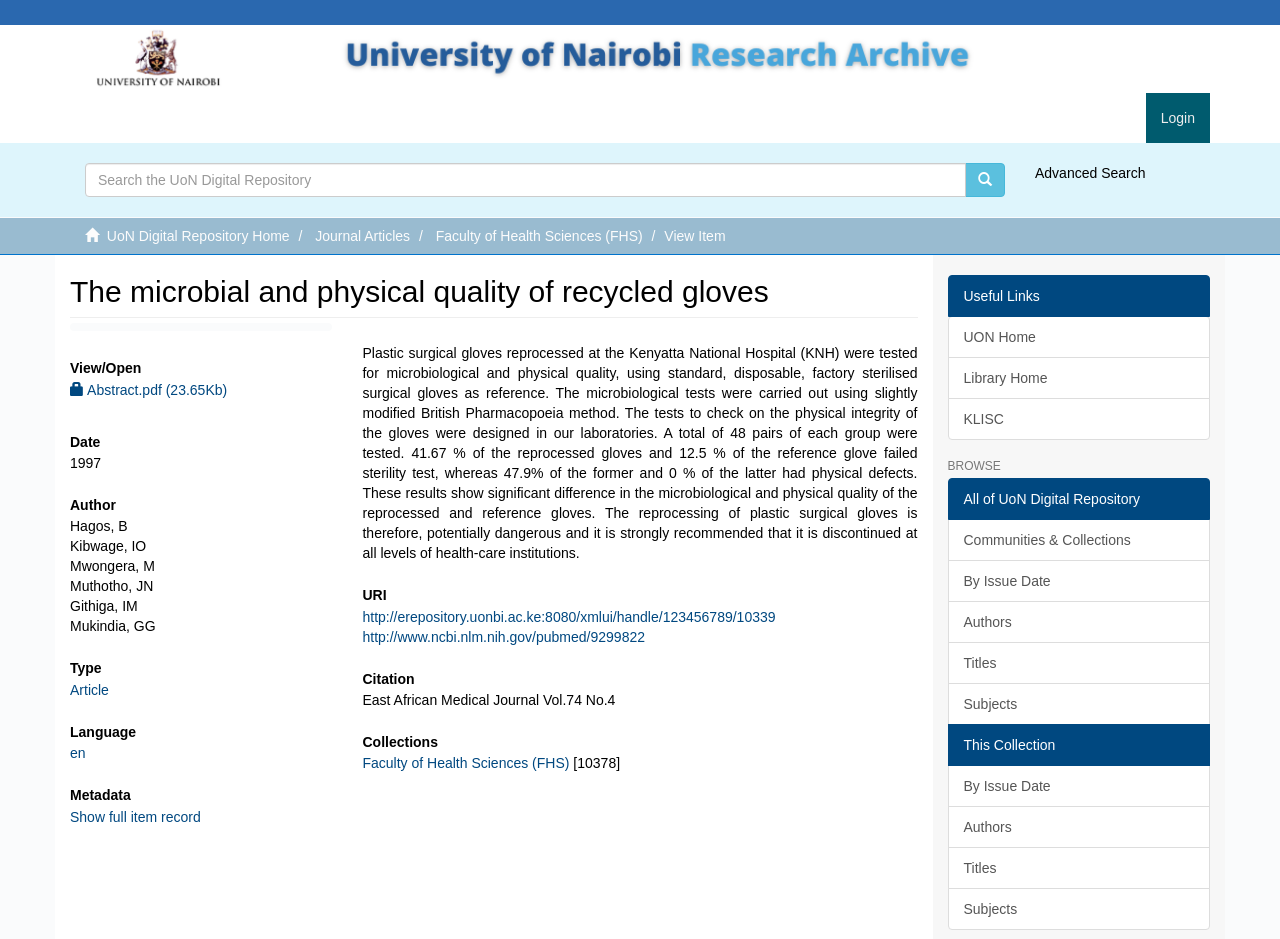Please identify the bounding box coordinates of the element on the webpage that should be clicked to follow this instruction: "View Item". The bounding box coordinates should be given as four float numbers between 0 and 1, formatted as [left, top, right, bottom].

[0.519, 0.243, 0.567, 0.26]